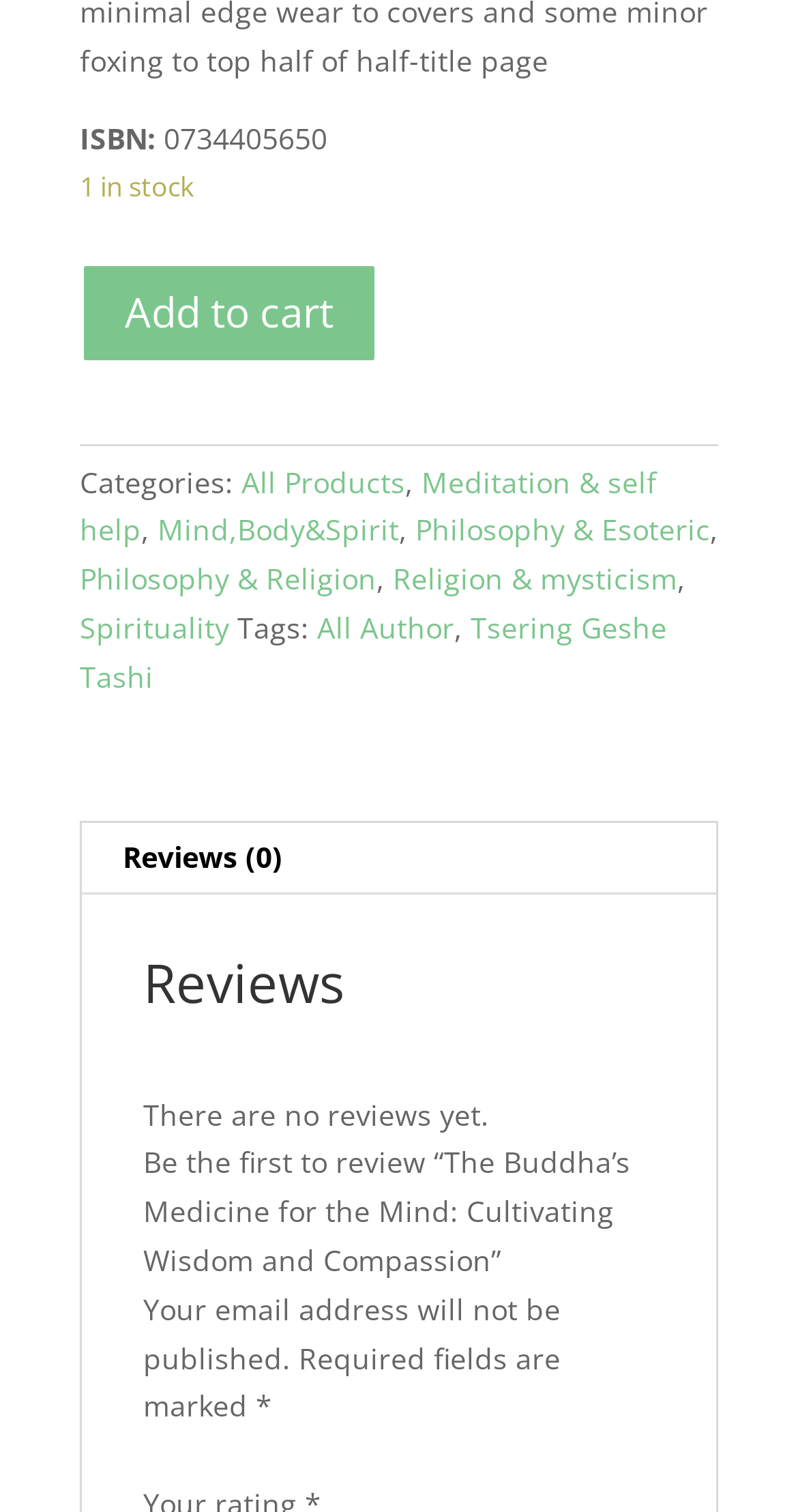What is the ISBN of the book?
Based on the image, answer the question with as much detail as possible.

The ISBN of the book can be found in the top section of the webpage, where it is labeled as 'ISBN:' and has the value '0734405650'.